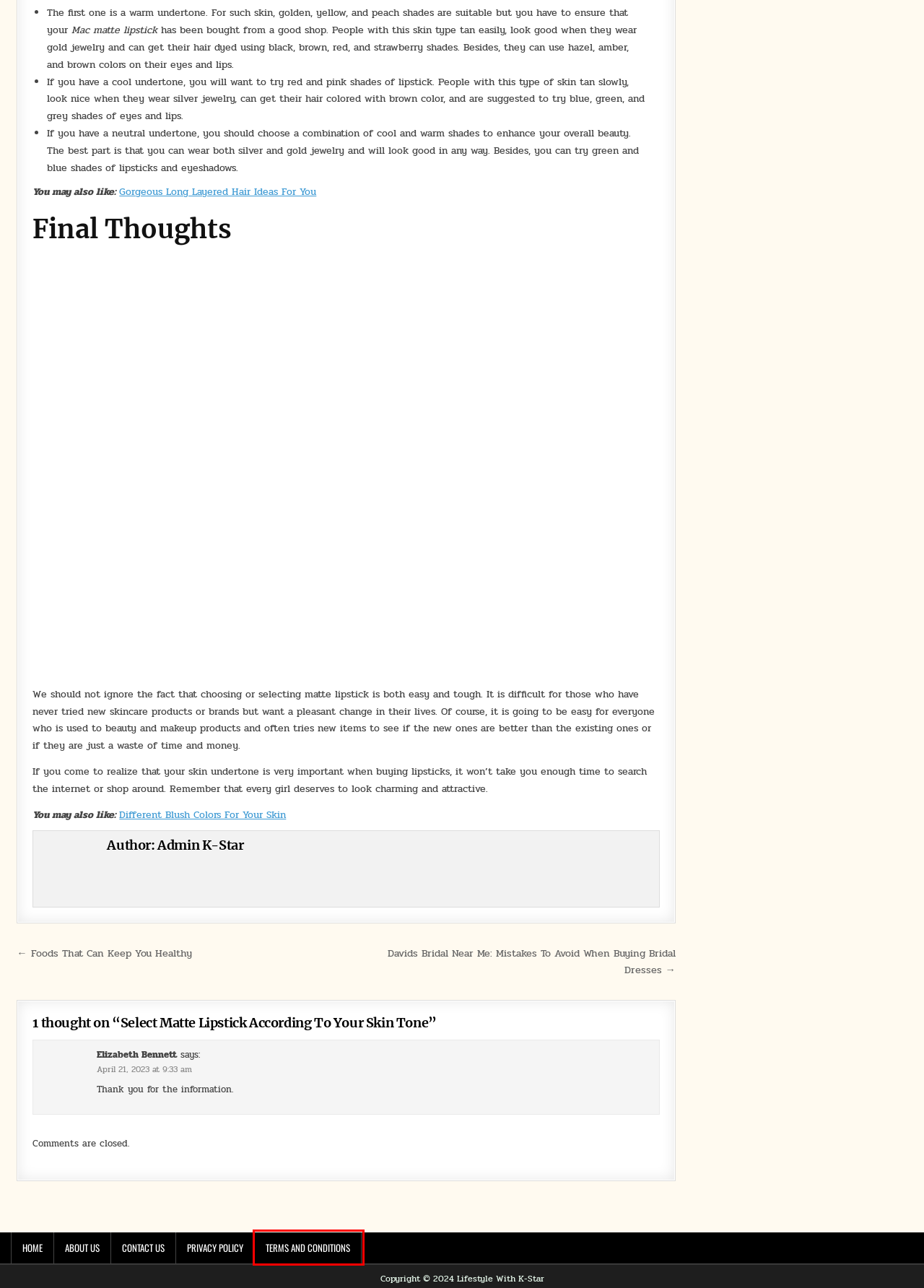You are given a screenshot of a webpage within which there is a red rectangle bounding box. Please choose the best webpage description that matches the new webpage after clicking the selected element in the bounding box. Here are the options:
A. About Us - Lifestyle With K-Star
B. Terms And Conditions - Lifestyle With K-Star
C. Privacy Policy - Lifestyle With K-Star
D. Foods That Can Keep You Healthy
E. Contact Us
F. Different Blush Colors For Your Skin
G. Davids Bridal Near Me: Mistakes To Avoid When Buying Bridal Dresses
H. Health And Fitness Archives - Lifestyle With K-Star

B